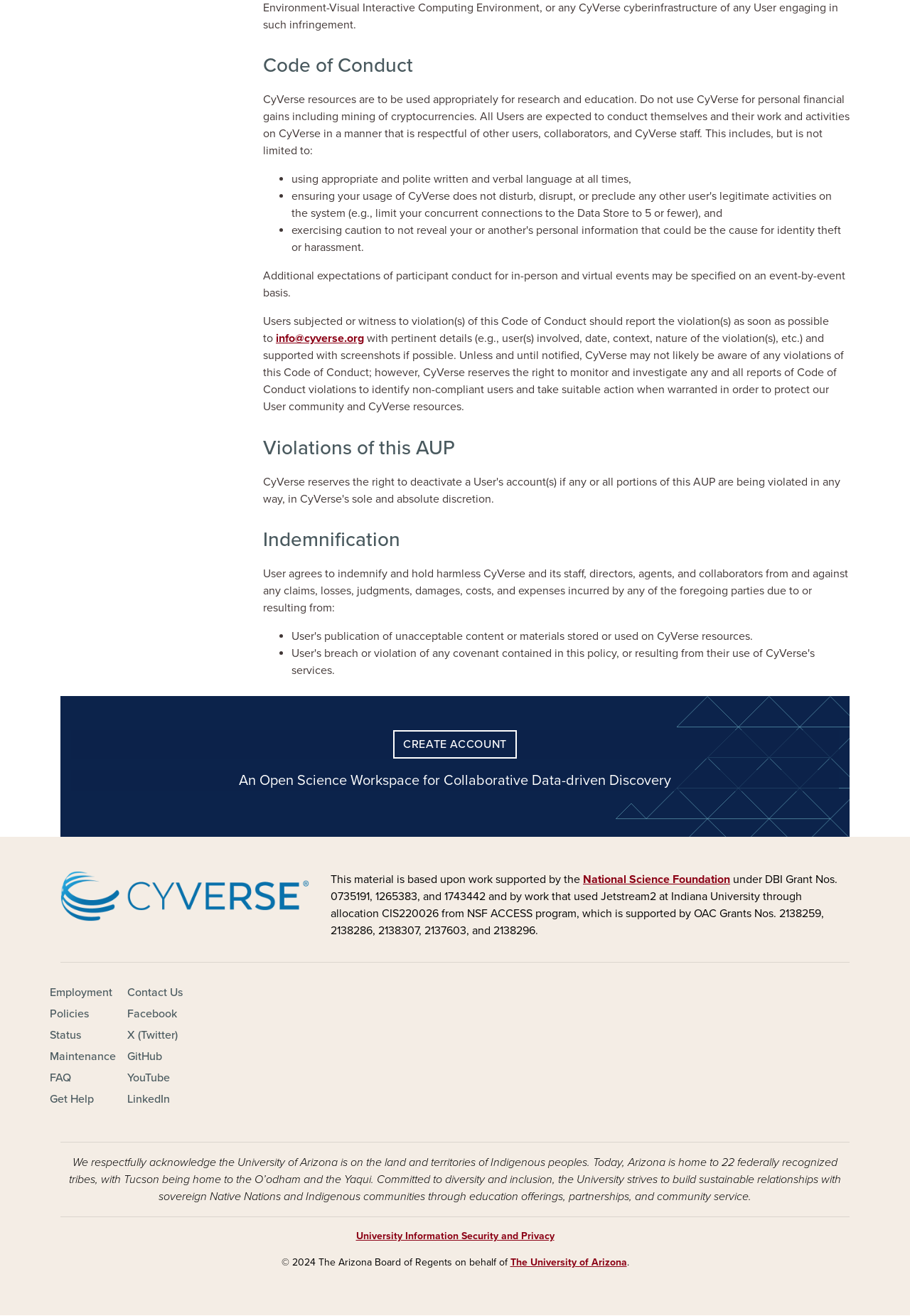What is the organization that supports the work that used Jetstream2 at Indiana University?
Please respond to the question thoroughly and include all relevant details.

The work that used Jetstream2 at Indiana University was supported by the NSF ACCESS program, which is supported by OAC Grants Nos. 2138259, 2138286, 2138307, 2137603, and 2138296.